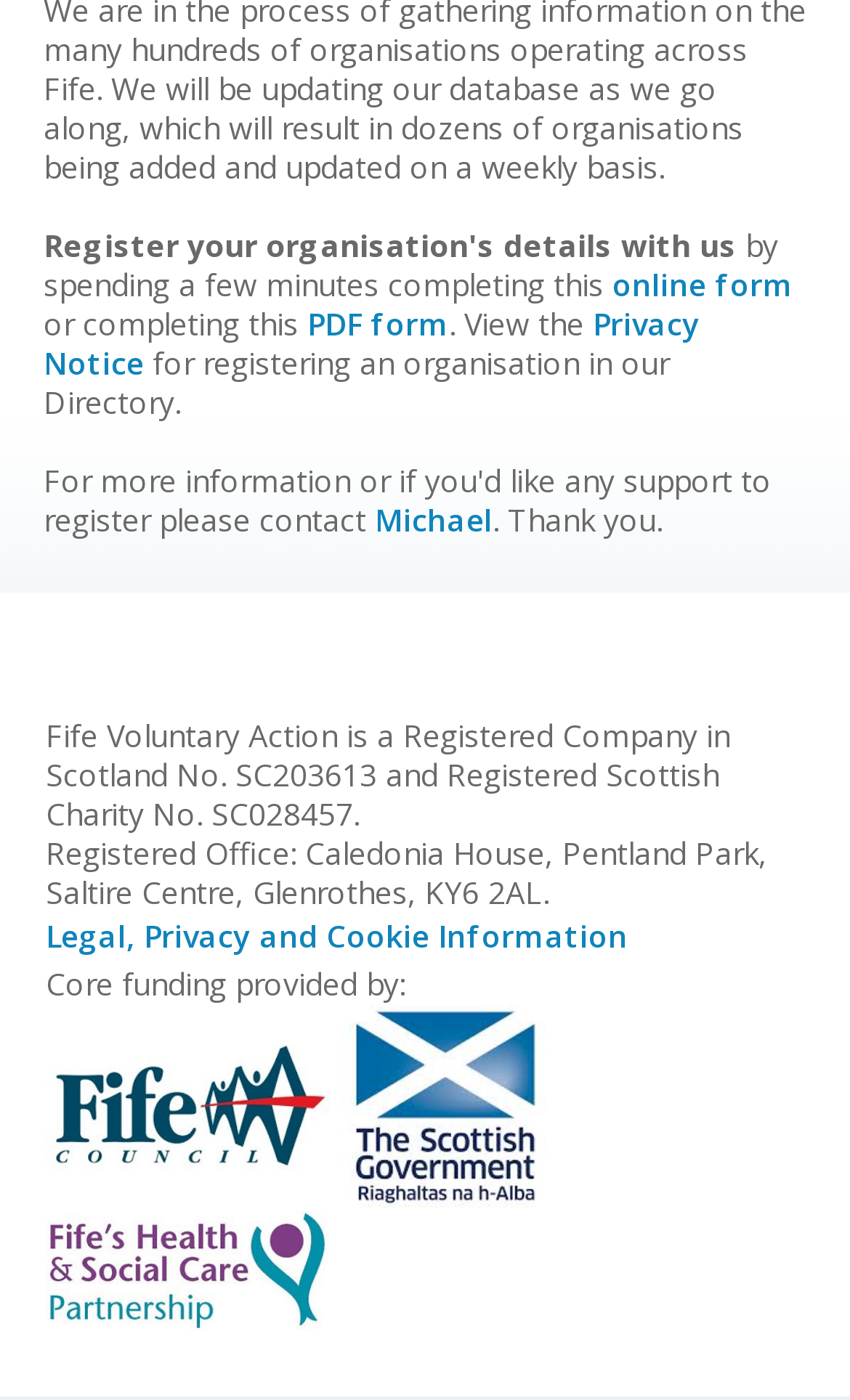Using the description: "online form", identify the bounding box of the corresponding UI element in the screenshot.

[0.721, 0.188, 0.933, 0.218]